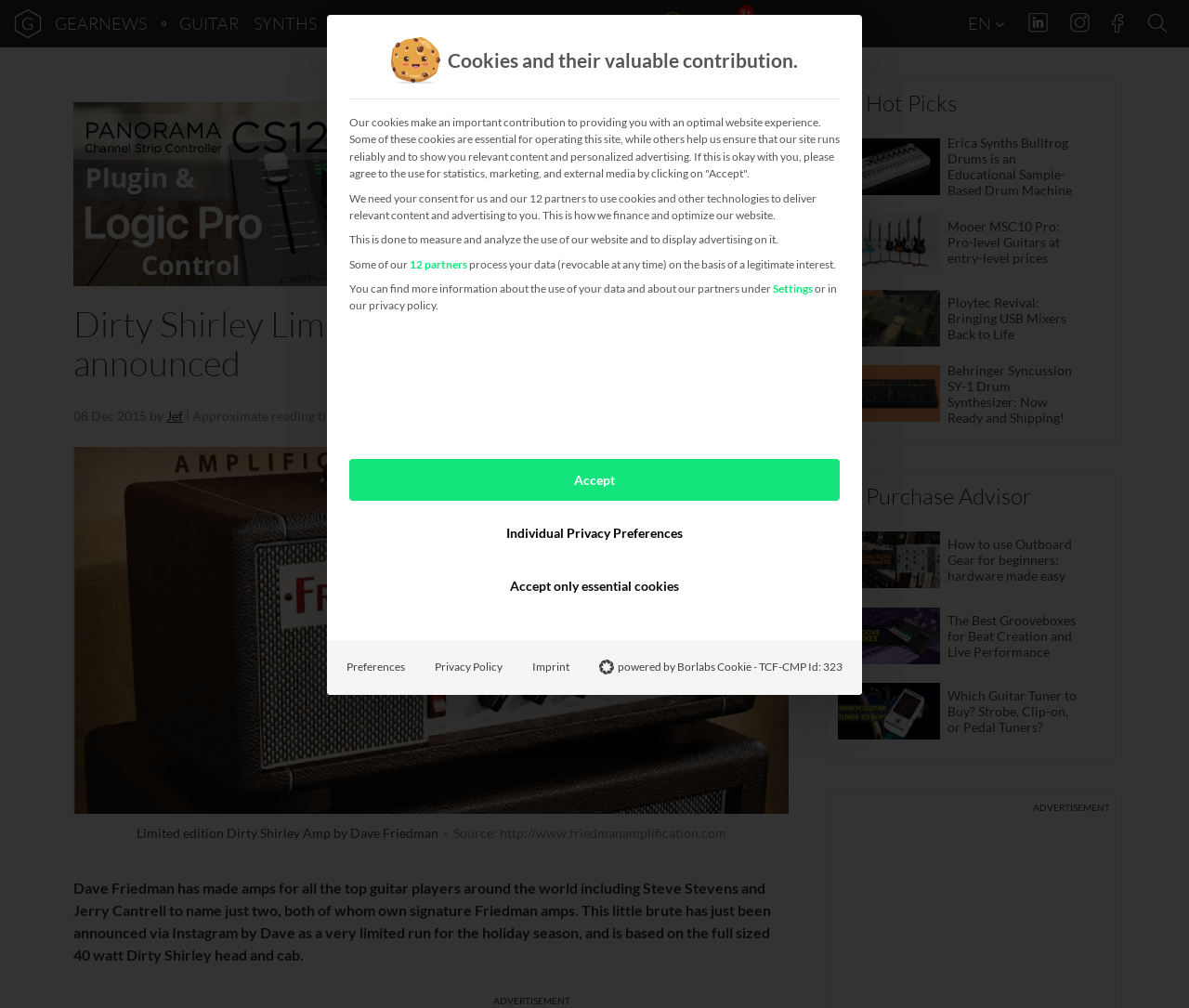Provide the bounding box coordinates of the UI element this sentence describes: "Privacy Policy".

[0.353, 0.646, 0.435, 0.678]